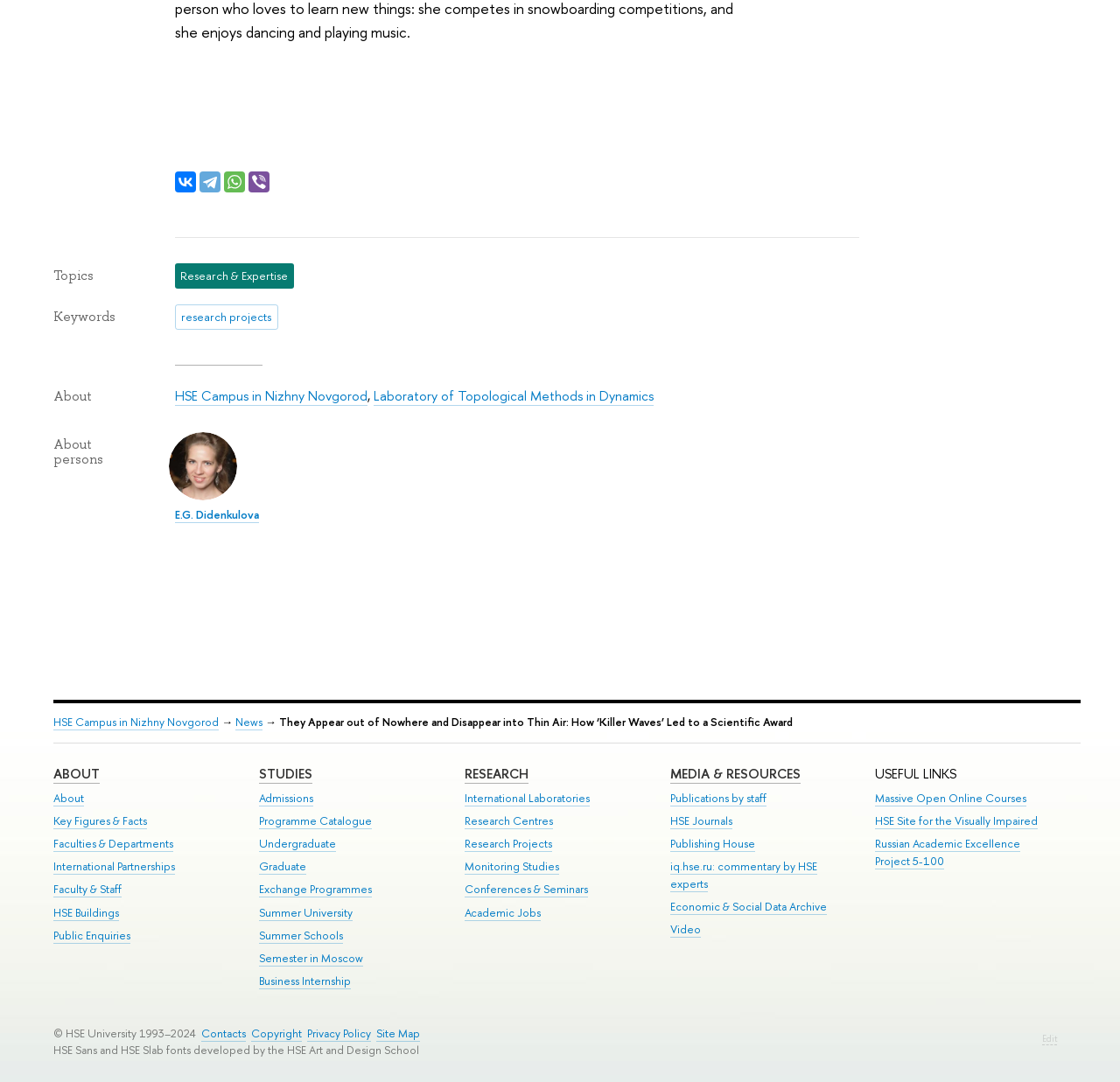Provide the bounding box coordinates for the specified HTML element described in this description: "research projects". The coordinates should be four float numbers ranging from 0 to 1, in the format [left, top, right, bottom].

[0.156, 0.282, 0.248, 0.305]